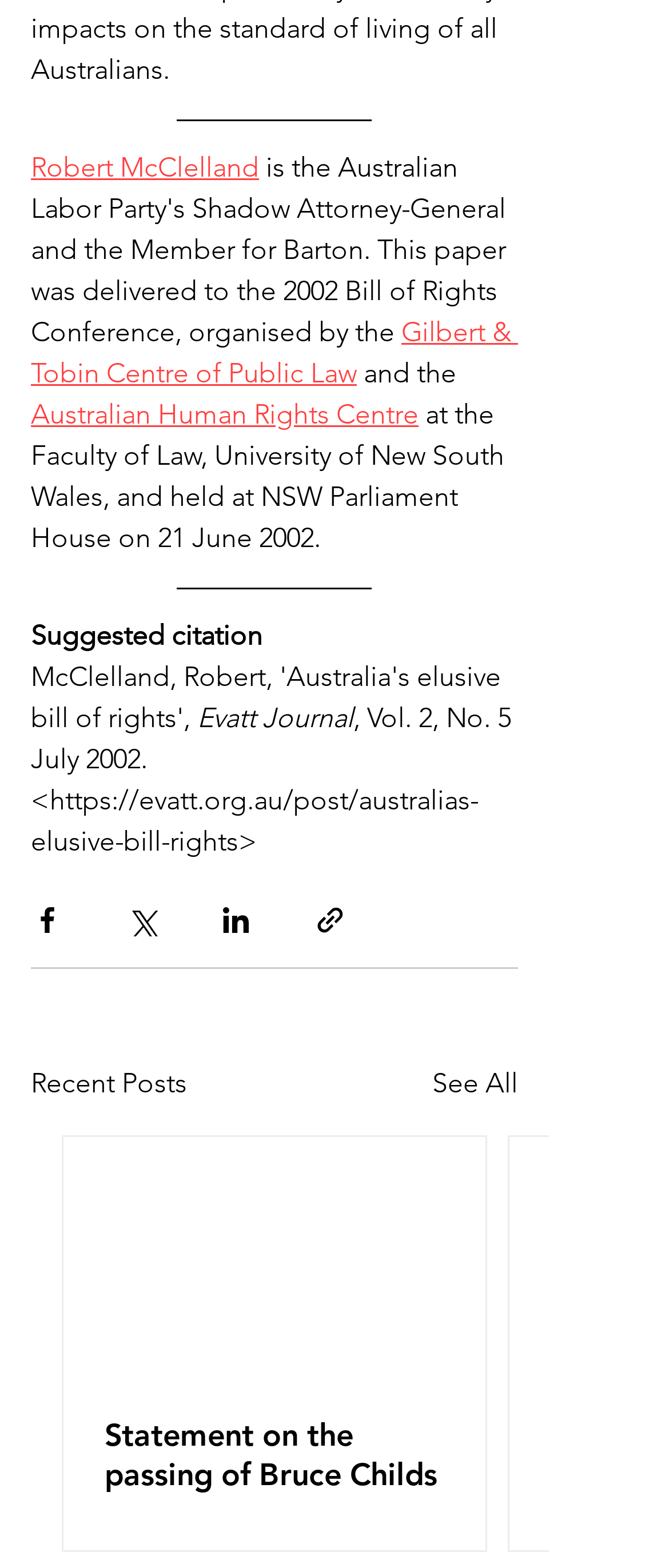Identify the bounding box coordinates of the section to be clicked to complete the task described by the following instruction: "See all recent posts". The coordinates should be four float numbers between 0 and 1, formatted as [left, top, right, bottom].

[0.646, 0.678, 0.774, 0.704]